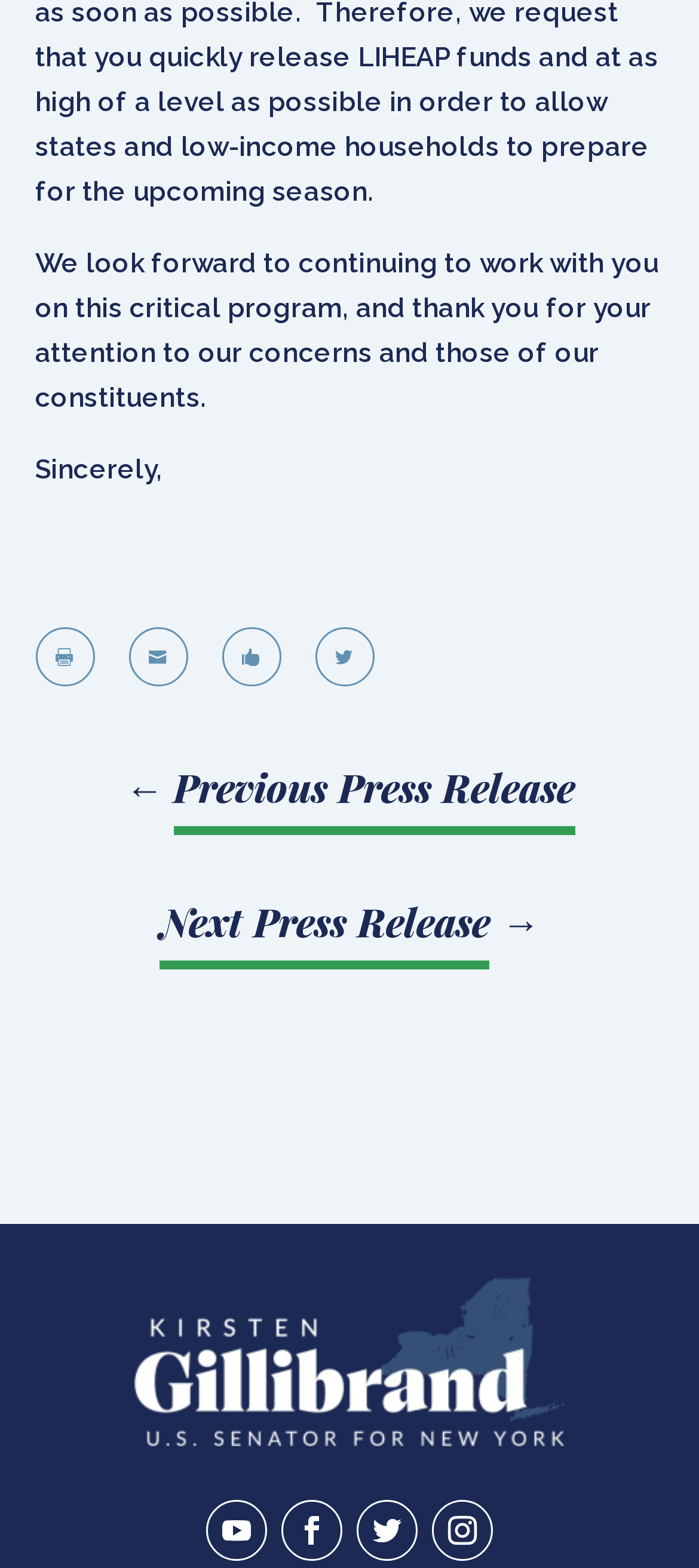Please mark the bounding box coordinates of the area that should be clicked to carry out the instruction: "Click on the previous press release link".

[0.177, 0.49, 0.823, 0.517]